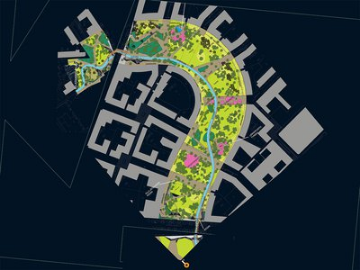What is integrated within the urban environment?
Using the image as a reference, give a one-word or short phrase answer.

Nature